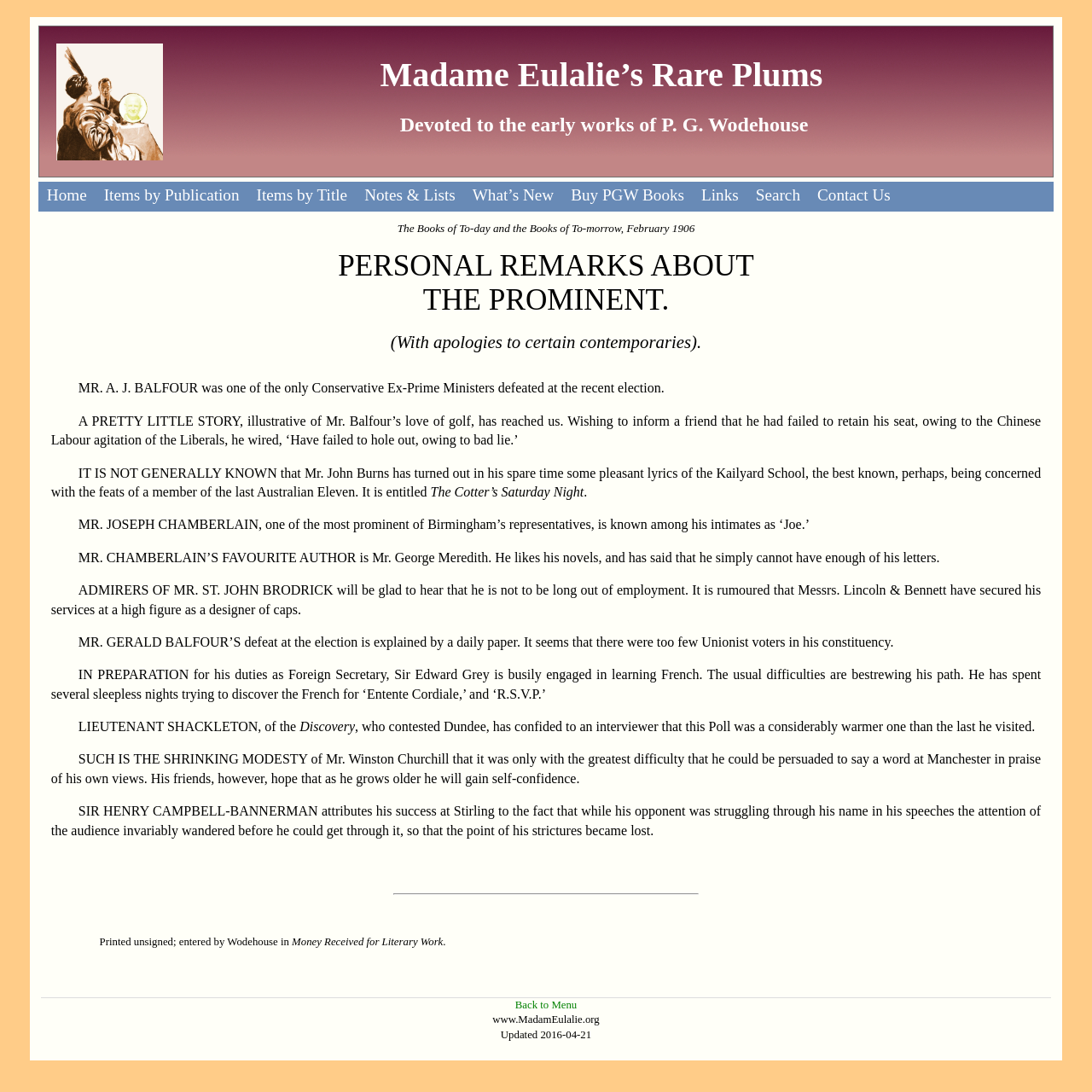Indicate the bounding box coordinates of the clickable region to achieve the following instruction: "Go to Items by Publication."

[0.087, 0.166, 0.227, 0.194]